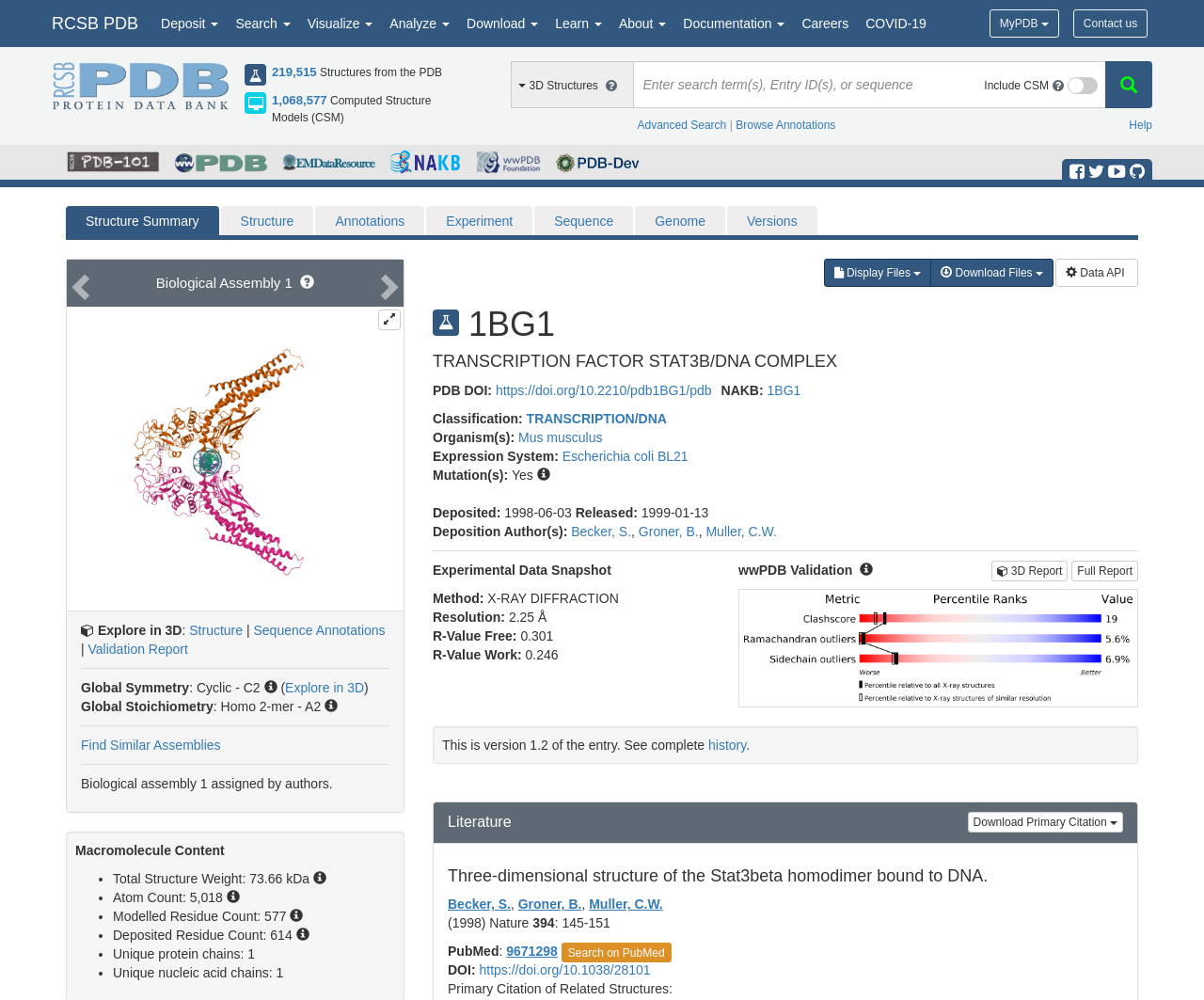Please answer the following query using a single word or phrase: 
What is the function of the 'MyPDB' button?

Unknown